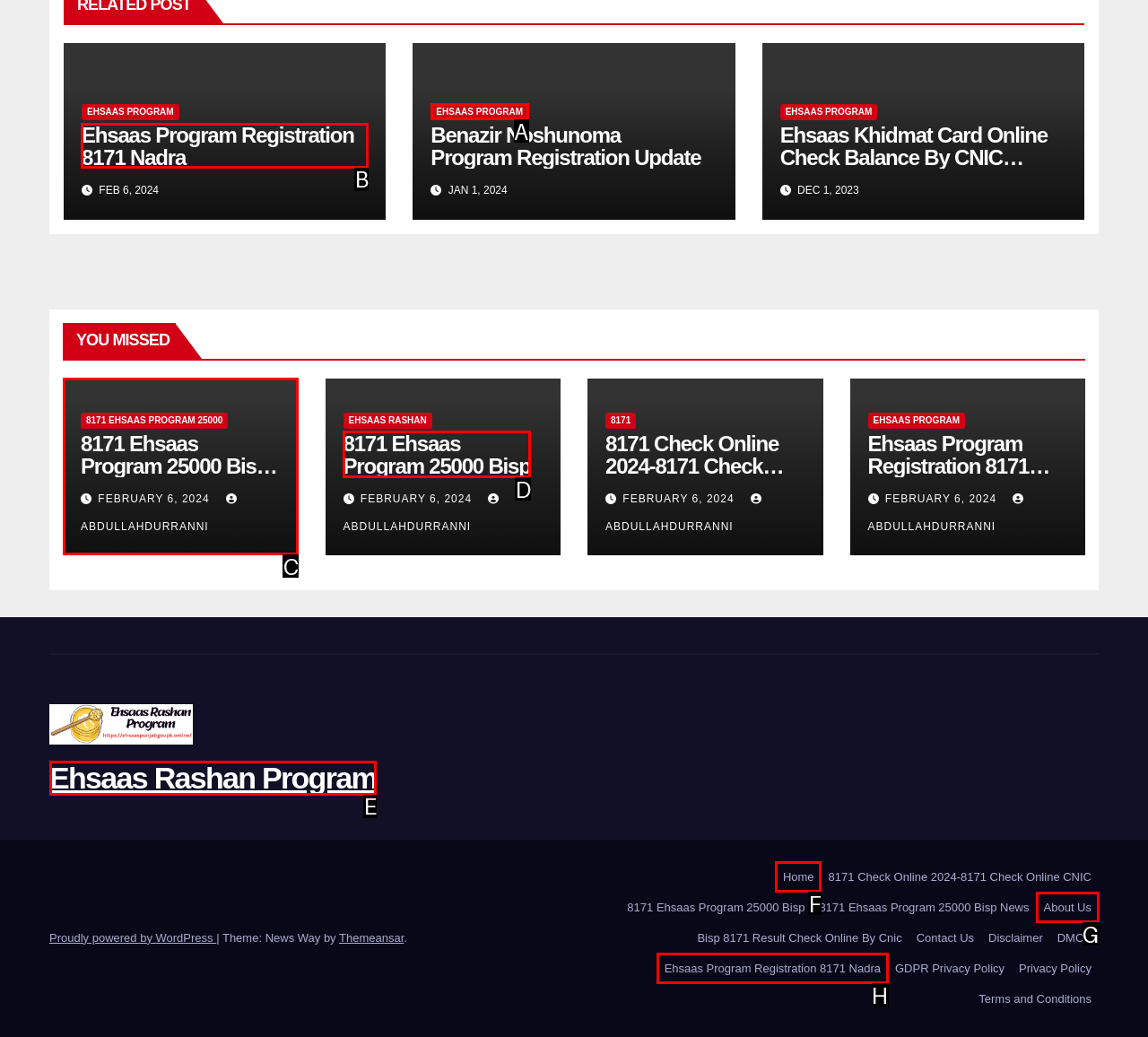Select the correct option from the given choices to perform this task: Follow Nevada Current on Twitter. Provide the letter of that option.

None